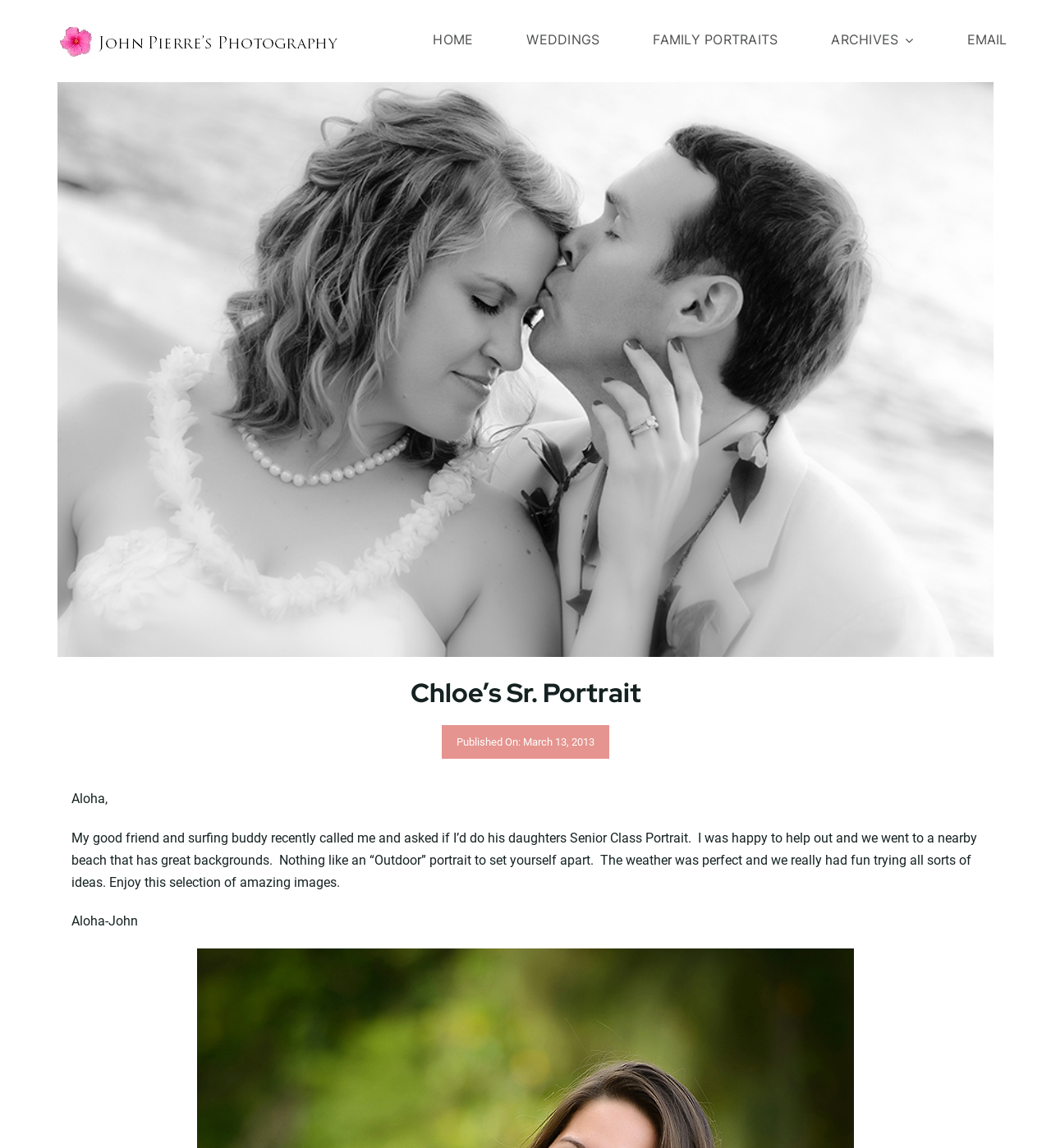Please respond to the question with a concise word or phrase:
What is the occasion of the portrait?

Senior Class Portrait